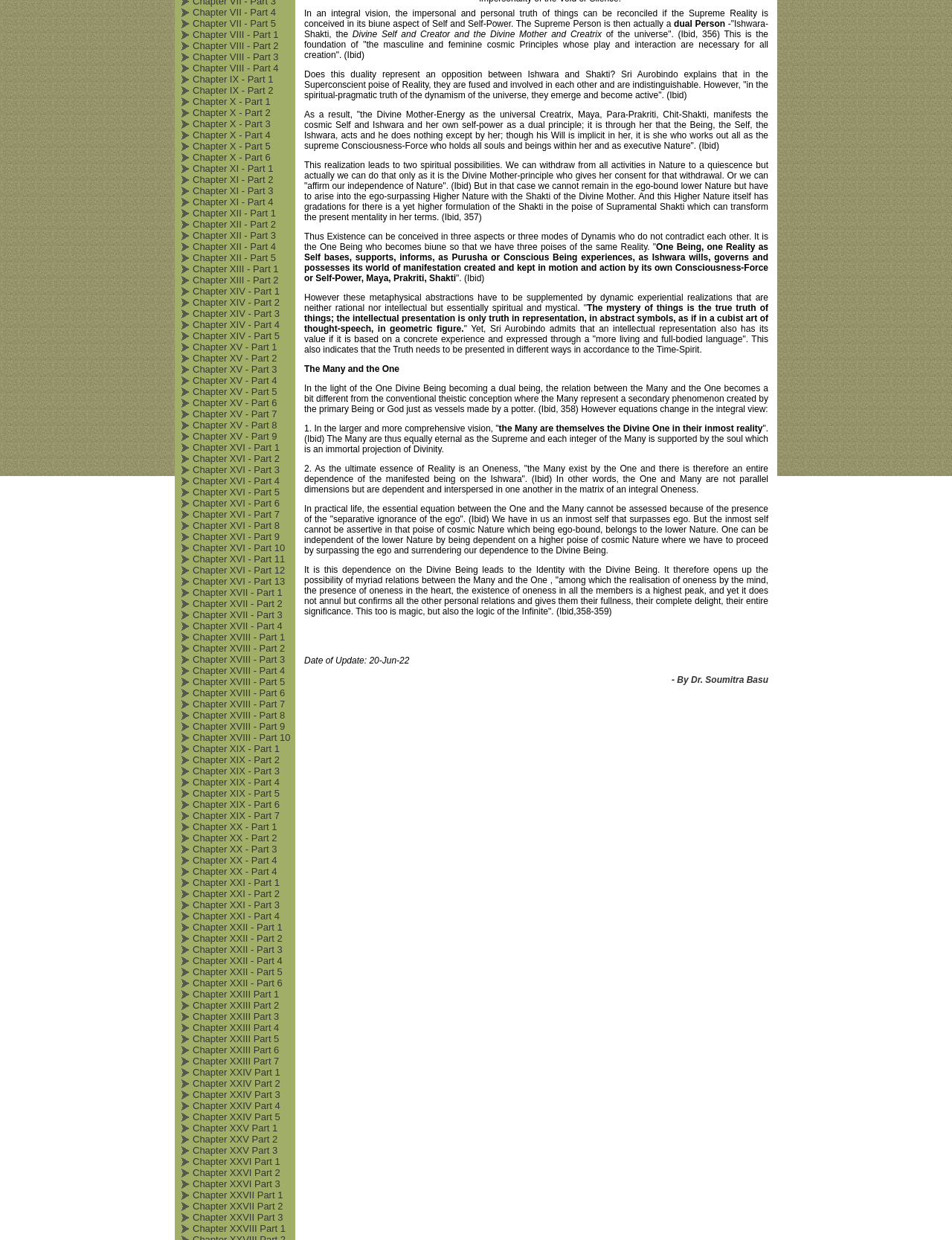Given the element description, predict the bounding box coordinates in the format (top-left x, top-left y, bottom-right x, bottom-right y). Make sure all values are between 0 and 1. Here is the element description: Chapter XVIII - Part 3

[0.202, 0.526, 0.299, 0.536]